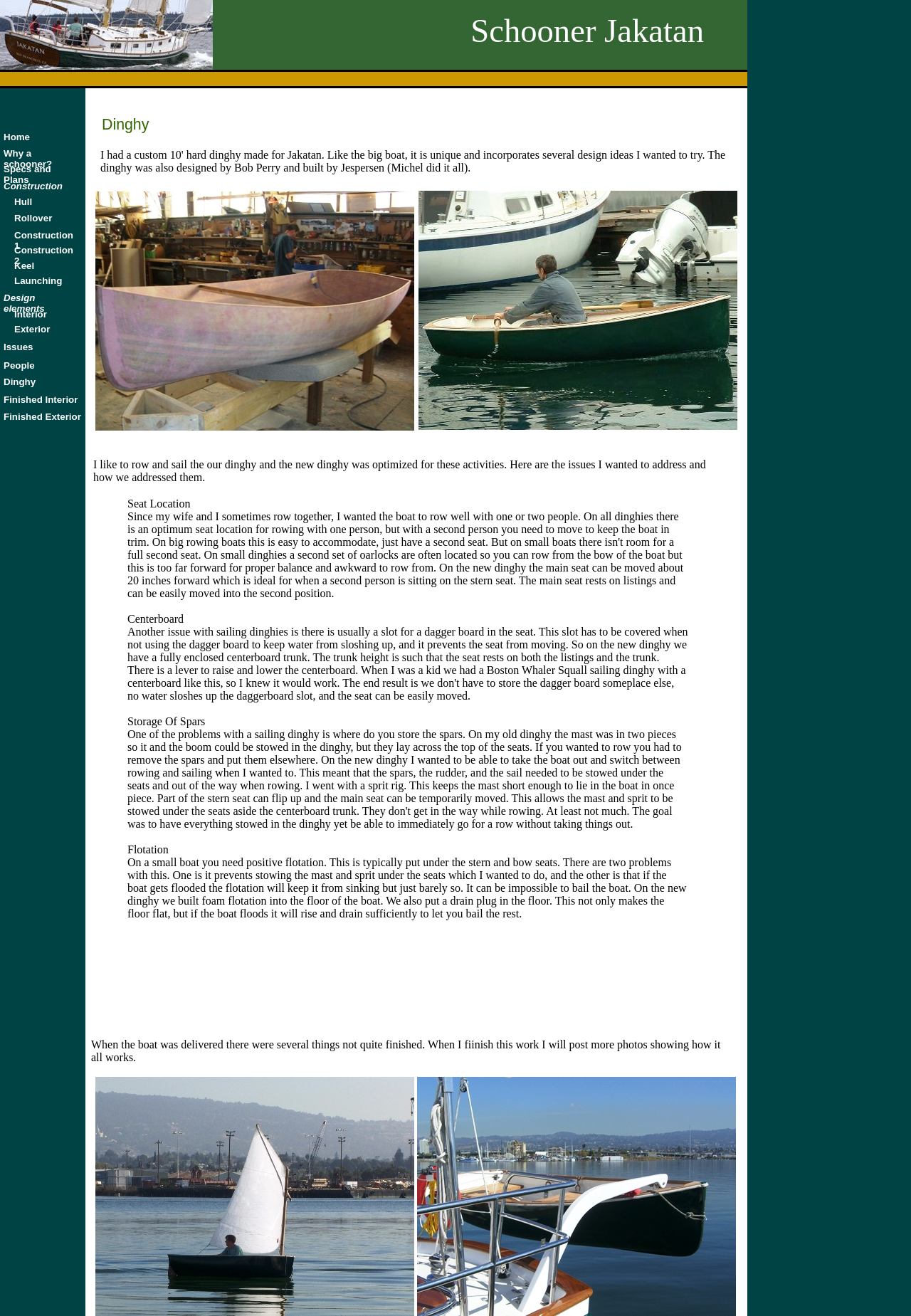Identify the bounding box coordinates for the element that needs to be clicked to fulfill this instruction: "Click on 'Home' link". Provide the coordinates in the format of four float numbers between 0 and 1: [left, top, right, bottom].

[0.004, 0.1, 0.033, 0.108]